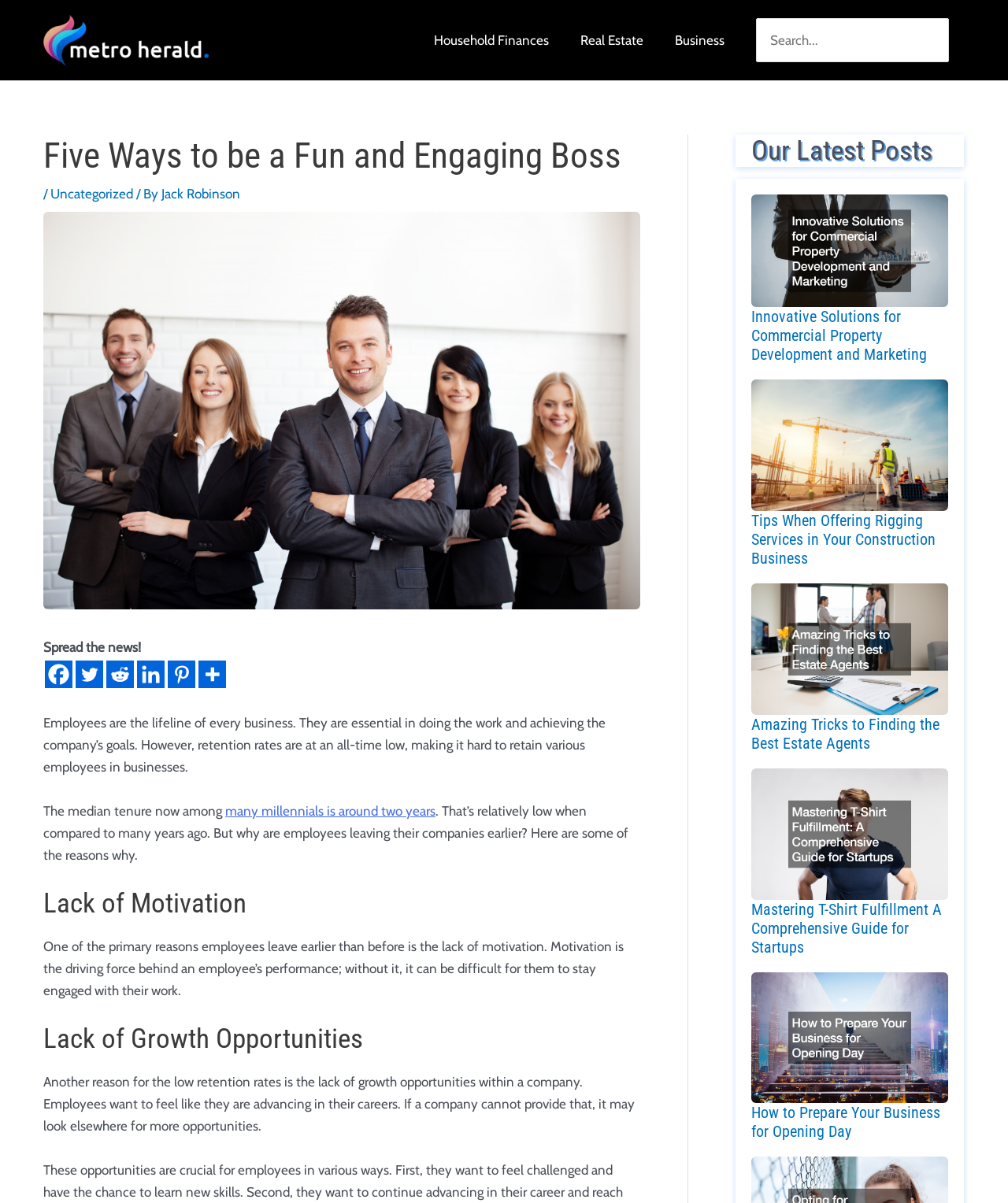Please find and give the text of the main heading on the webpage.

Five Ways to be a Fun and Engaging Boss